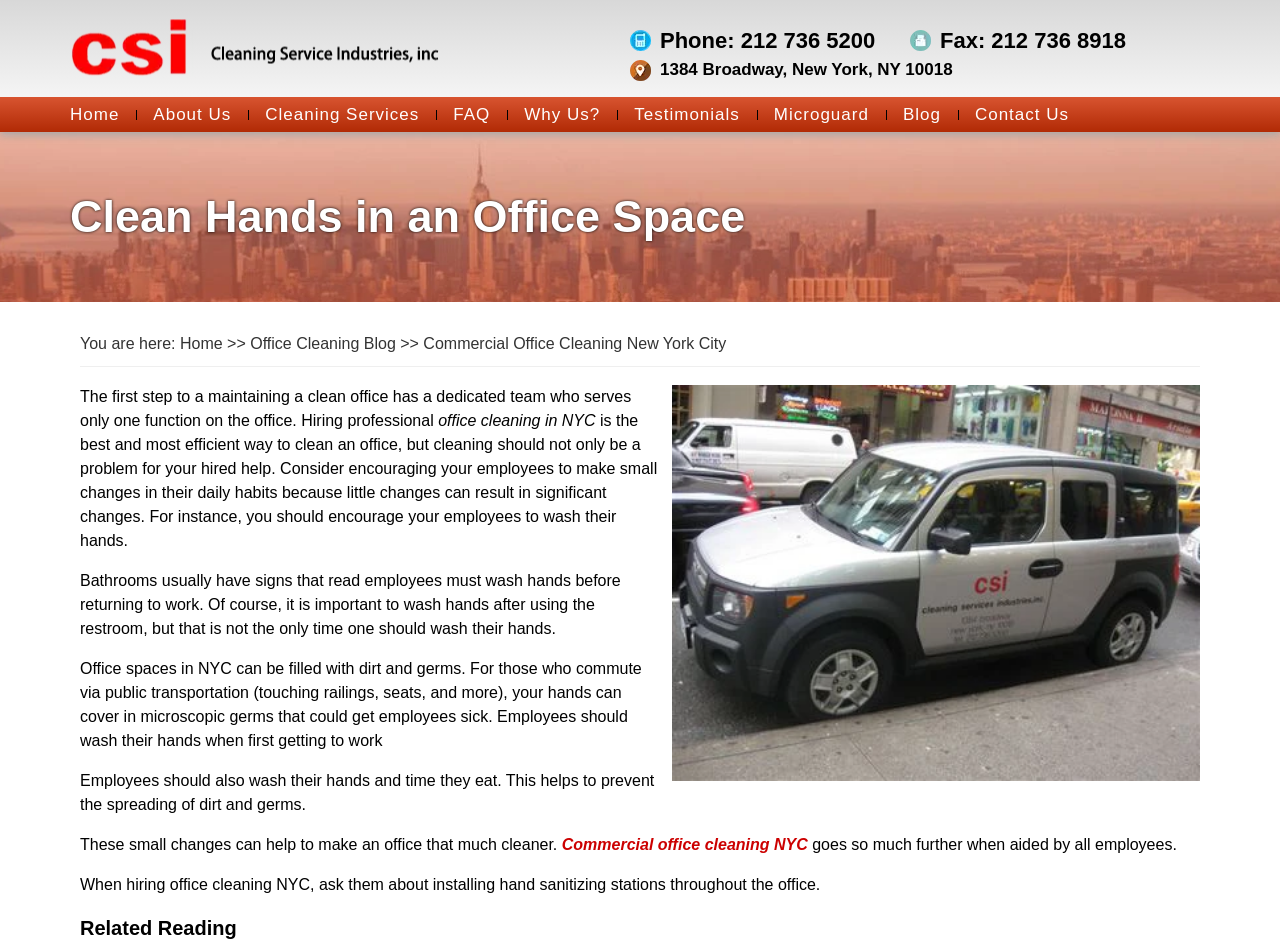What is the main topic of the webpage? From the image, respond with a single word or brief phrase.

Office cleaning